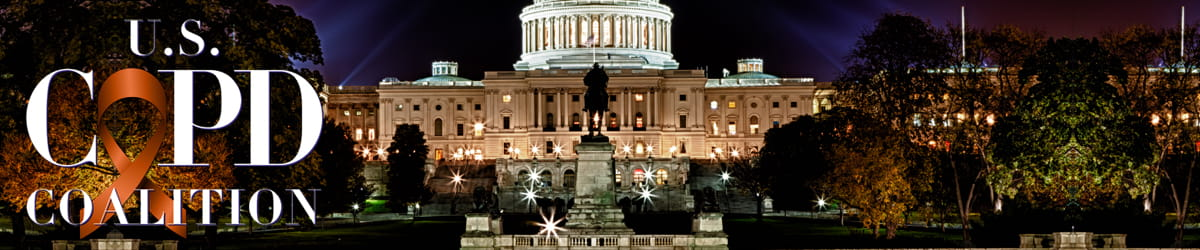Produce a meticulous caption for the image.

The image prominently features the logo of the U.S. COPD Coalition set against a backdrop of the U.S. Capitol building illuminated at night. The logo showcases a stylized orange ribbon representing COPD awareness, alongside bold text stating "U.S. COPD COALITION." The captivating night scene highlights the architectural beauty of the Capitol, surrounded by trees and illuminated pathways, symbolizing the Coalition's commitment to advocating for those affected by chronic obstructive pulmonary disease (COPD) and promoting public health initiatives.